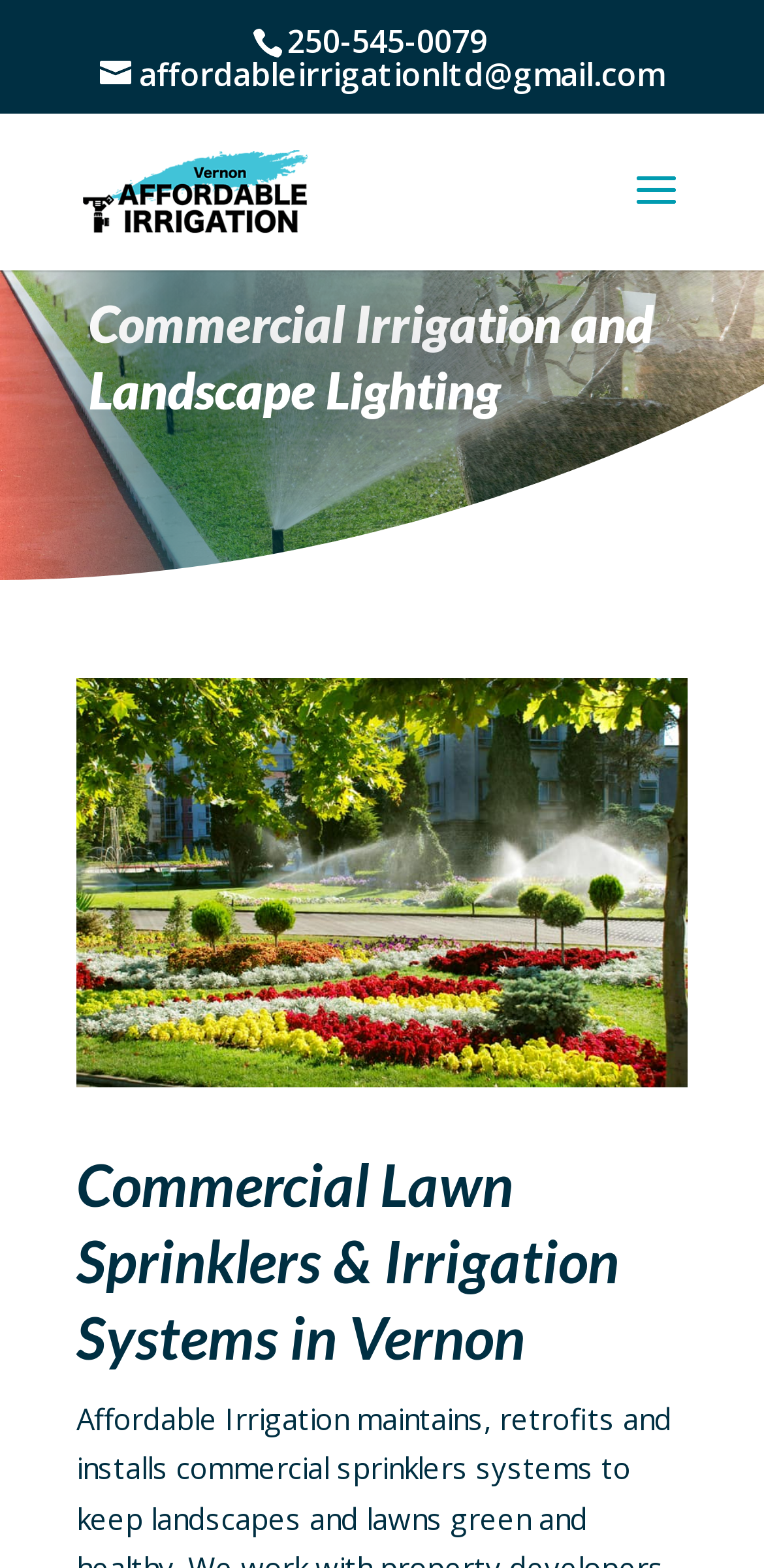Return the bounding box coordinates of the UI element that corresponds to this description: "alt="Vernon Affordable Irrigation"". The coordinates must be given as four float numbers in the range of 0 and 1, [left, top, right, bottom].

[0.108, 0.108, 0.403, 0.131]